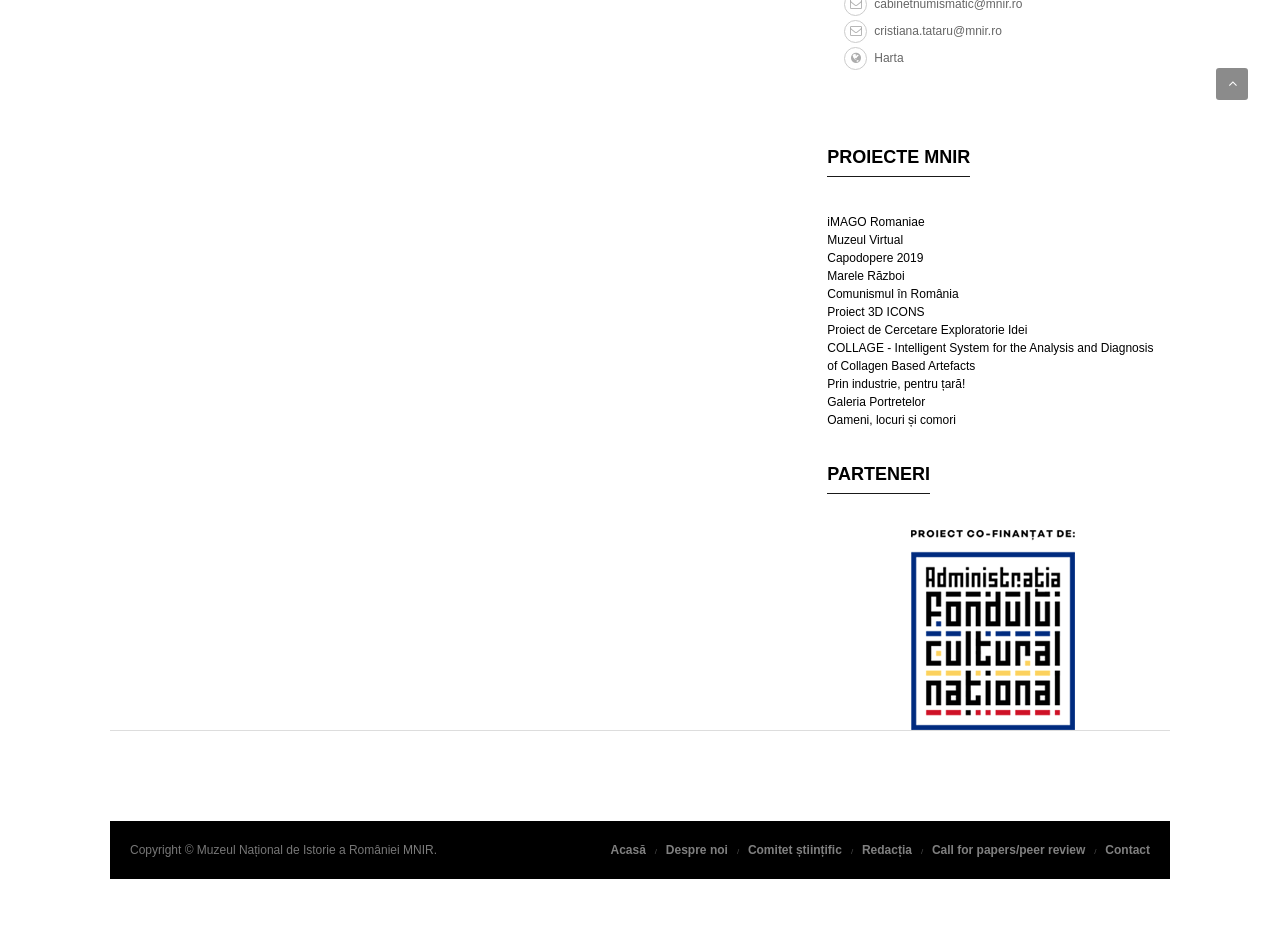Pinpoint the bounding box coordinates of the clickable element to carry out the following instruction: "Contact MNIR."

[0.864, 0.907, 0.898, 0.922]